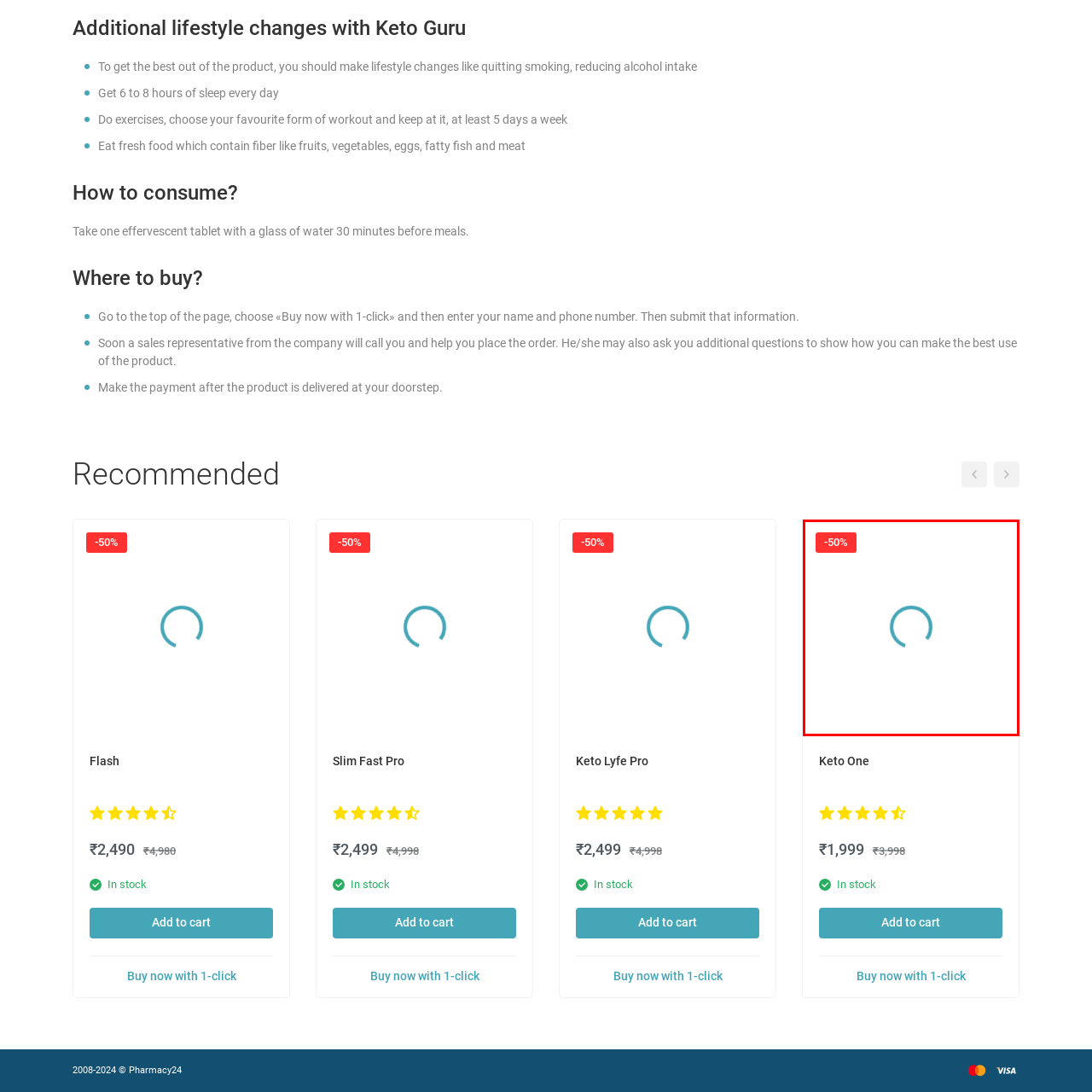Direct your attention to the area enclosed by the green rectangle and deliver a comprehensive answer to the subsequent question, using the image as your reference: 
What is the shape of the loading indicator?

The caption describes the loading or progress indicator as a 'circular symbol', implying that the shape of the indicator is circular in nature.